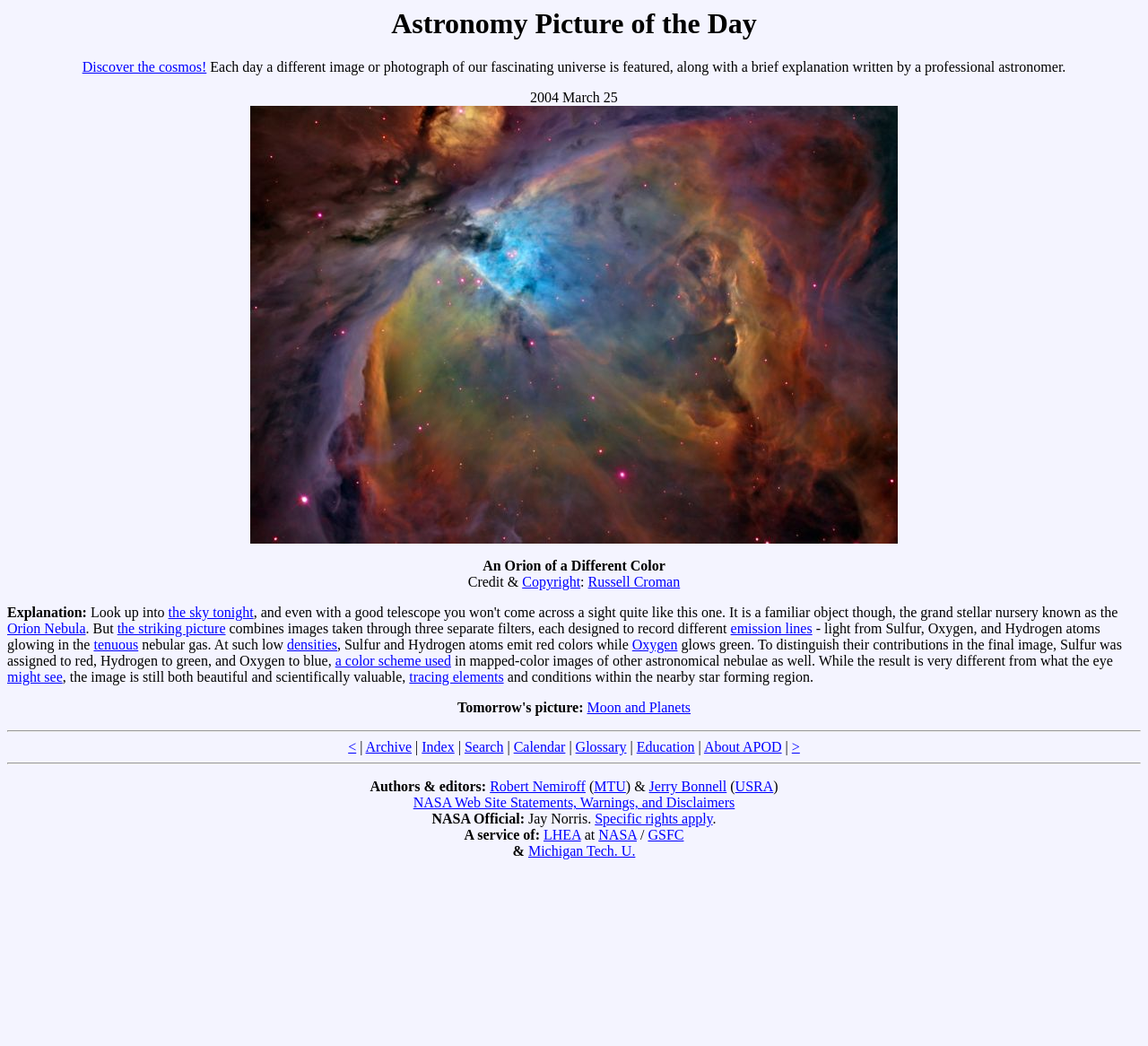Please give the bounding box coordinates of the area that should be clicked to fulfill the following instruction: "Click on the picture to download the highest resolution version available.". The coordinates should be in the format of four float numbers from 0 to 1, i.e., [left, top, right, bottom].

[0.218, 0.102, 0.782, 0.52]